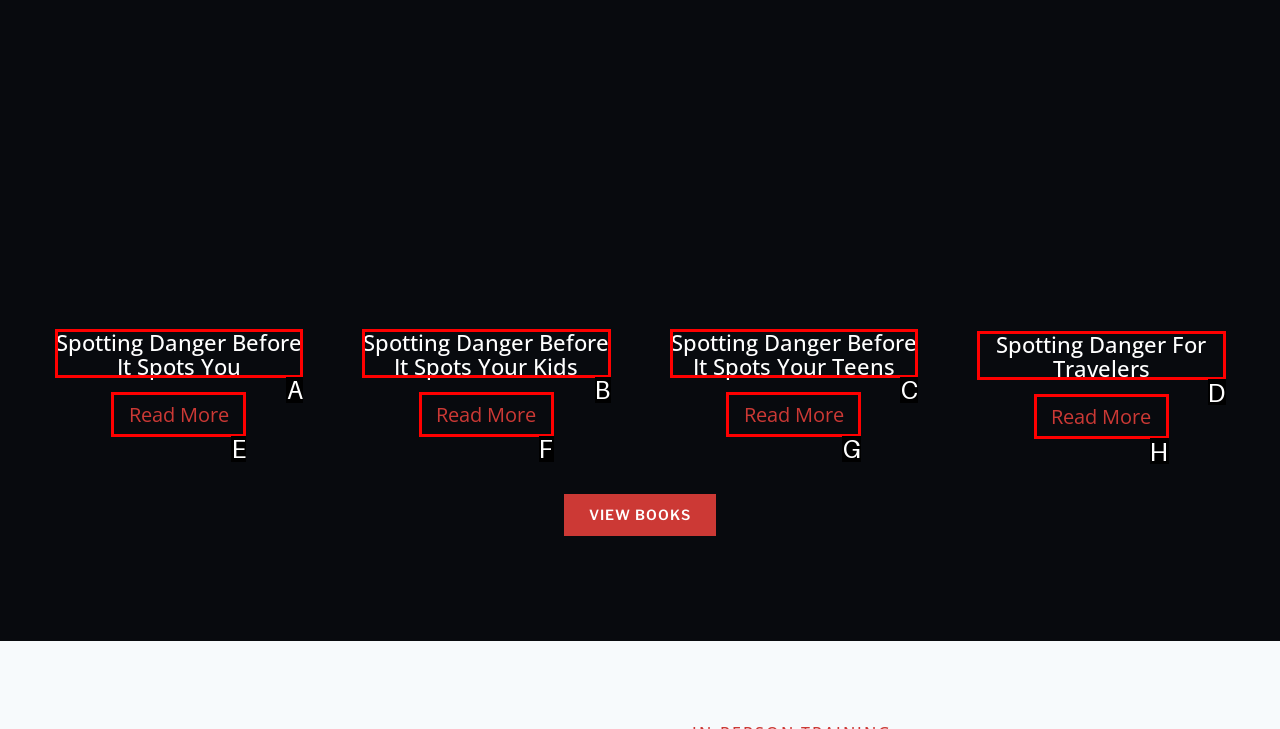Match the following description to the correct HTML element: Spotting Danger For Travelers Indicate your choice by providing the letter.

D